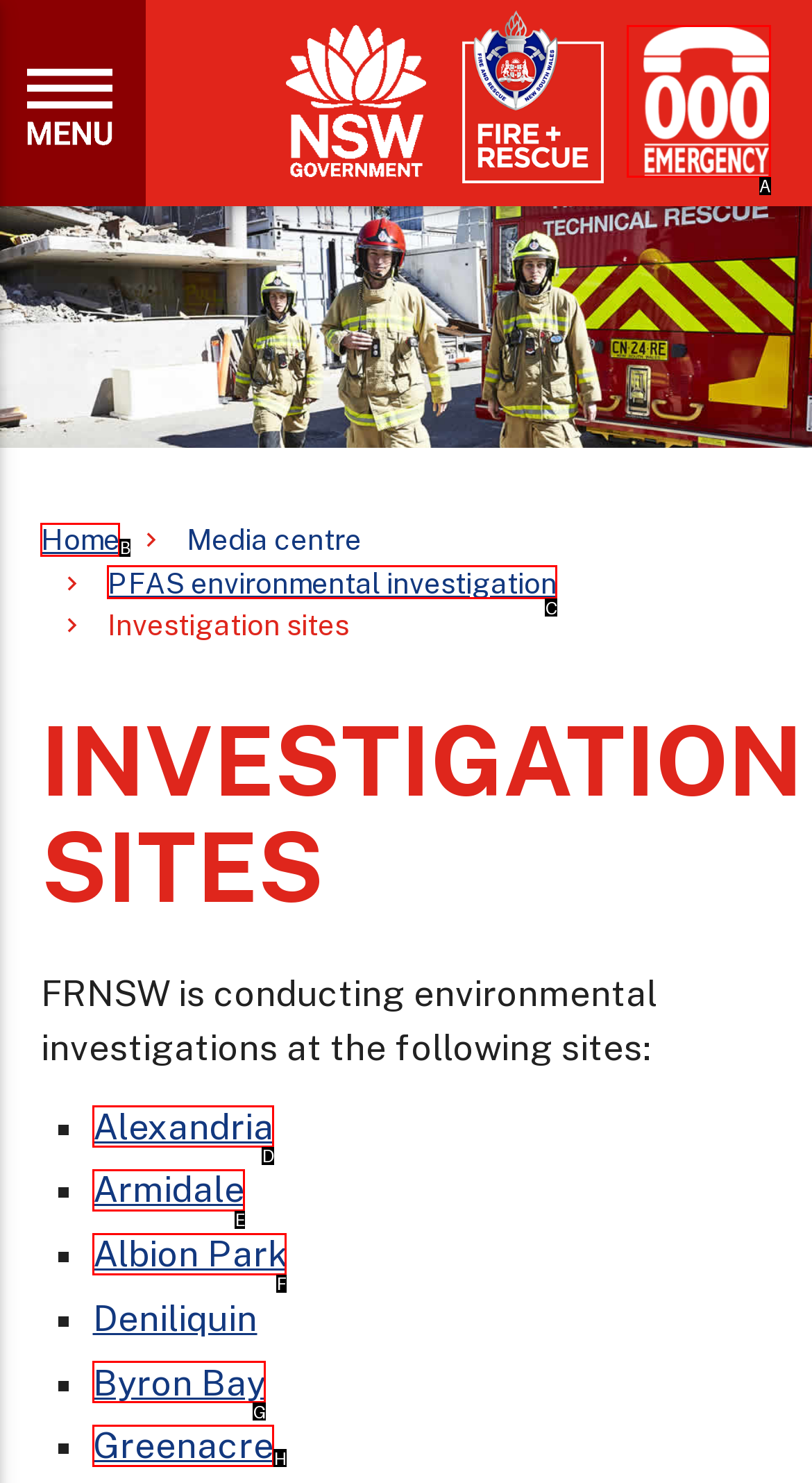Identify the HTML element that corresponds to the description: Instagram
Provide the letter of the matching option from the given choices directly.

None